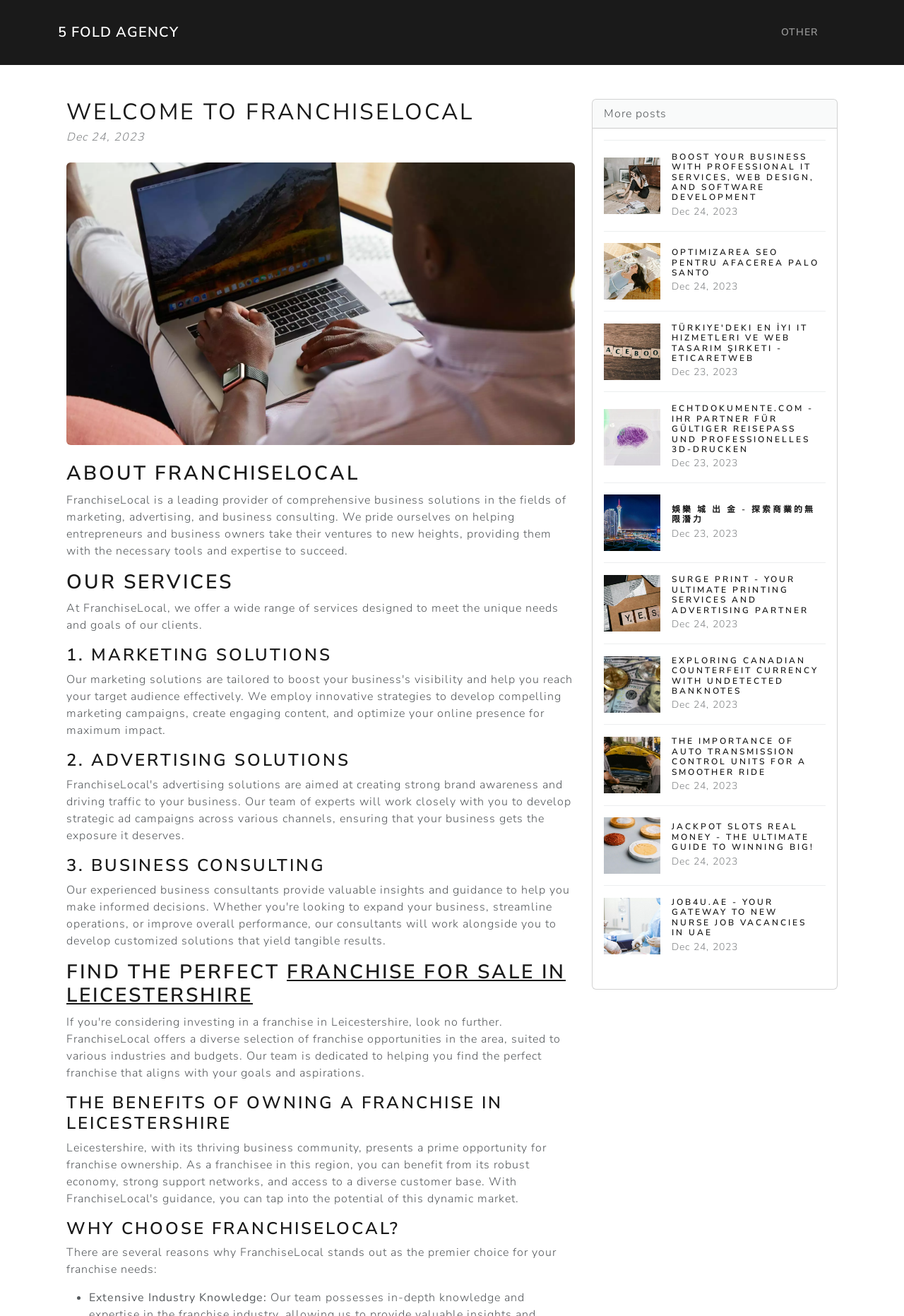Please specify the bounding box coordinates of the region to click in order to perform the following instruction: "Explore 'BOOST YOUR BUSINESS WITH PROFESSIONAL IT SERVICES, WEB DESIGN, AND SOFTWARE DEVELOPMENT'".

[0.668, 0.106, 0.913, 0.175]